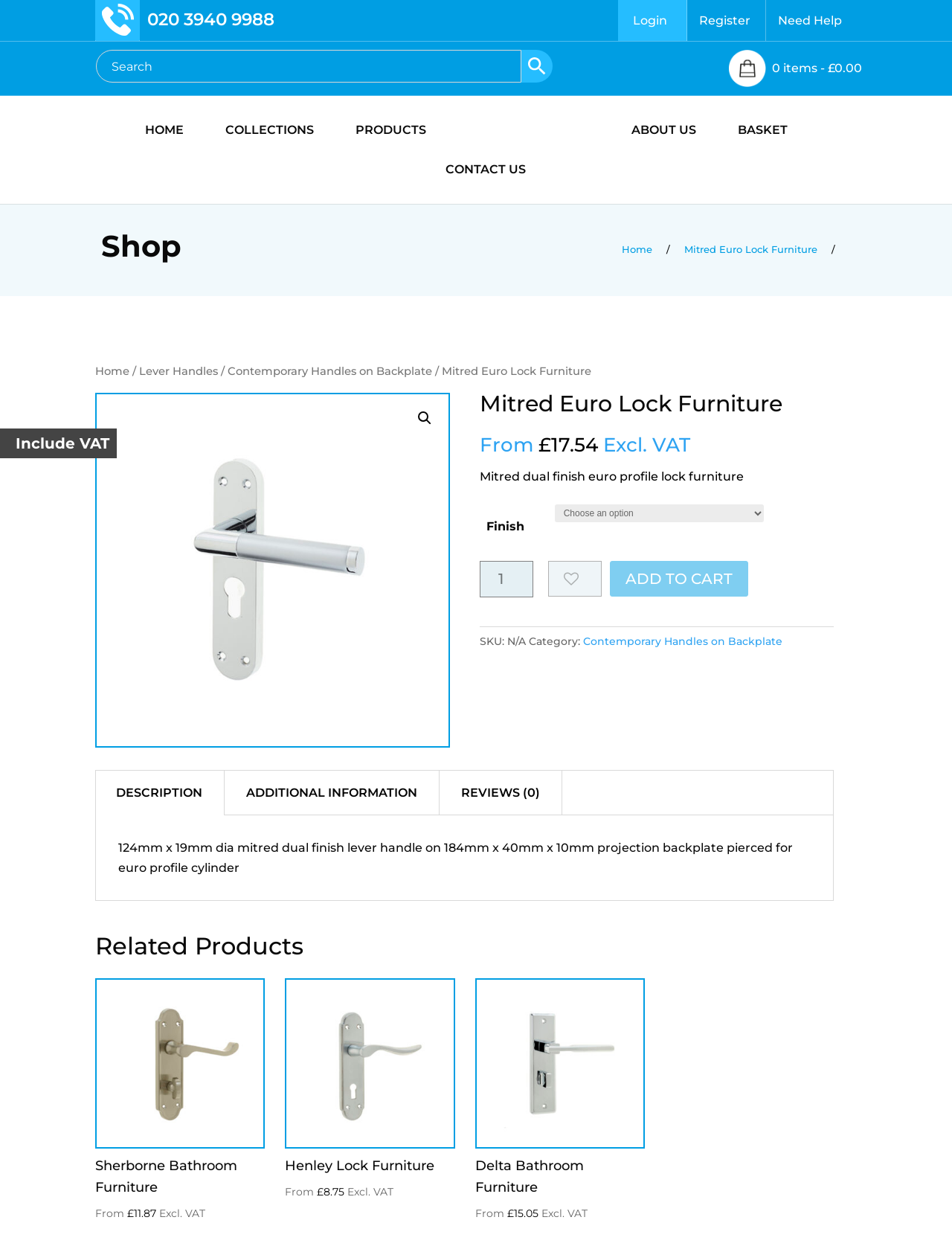Locate the bounding box coordinates of the element to click to perform the following action: 'Learn more about Grafana'. The coordinates should be given as four float values between 0 and 1, in the form of [left, top, right, bottom].

None